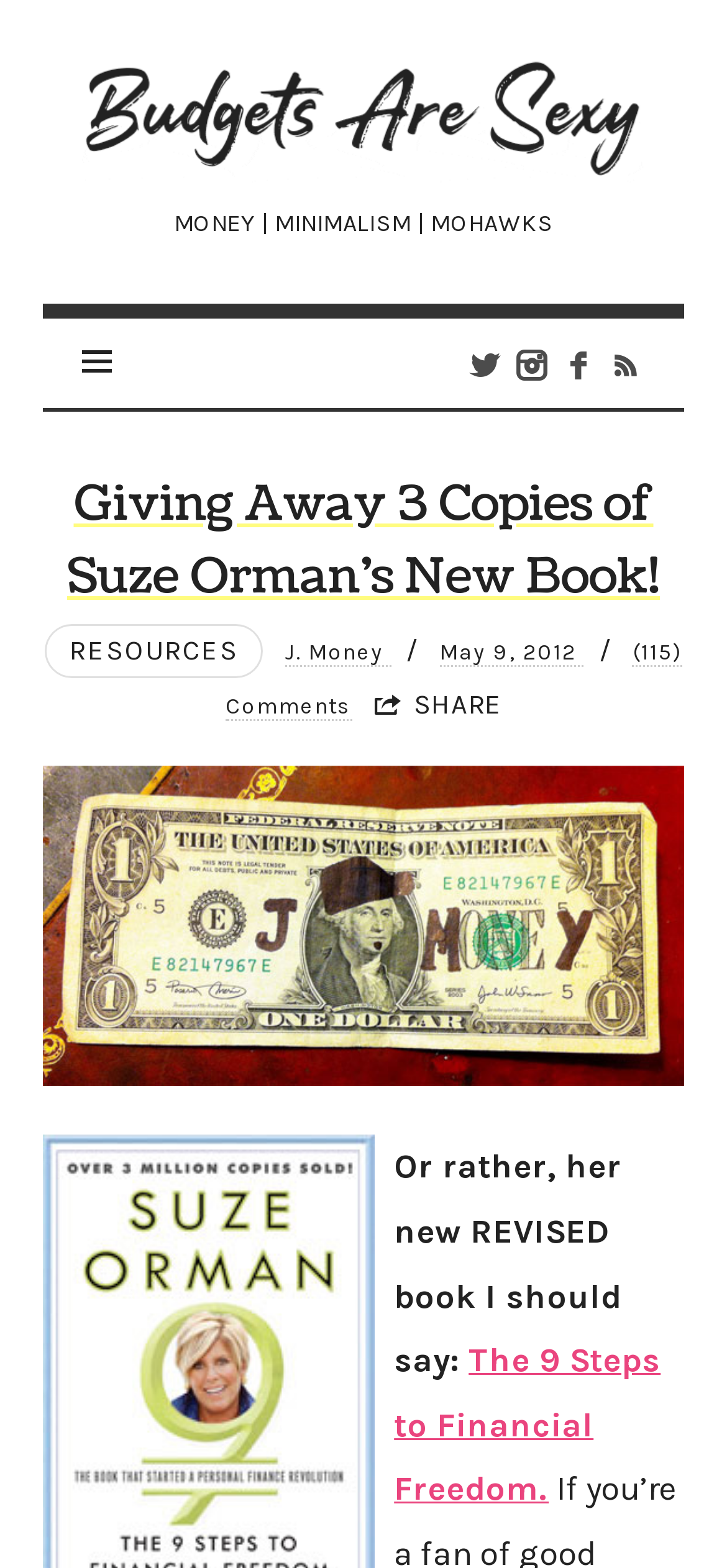How many social media links are present?
Examine the screenshot and reply with a single word or phrase.

4